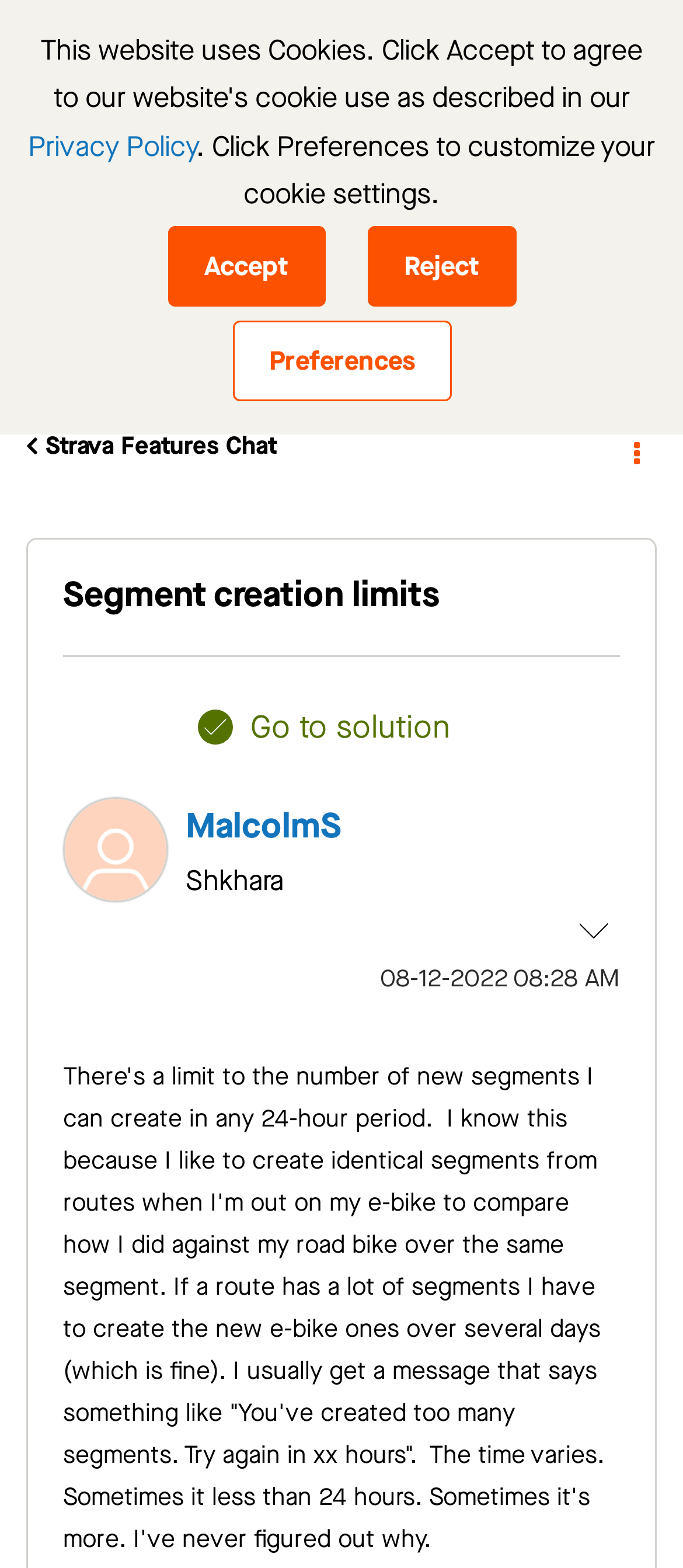What is the purpose of the 'Browse' button?
Can you offer a detailed and complete answer to this question?

I found the answer by looking at the button element with the text ' Browse' which is located at the top left of the webpage. The icon '' suggests a browsing or searching action.